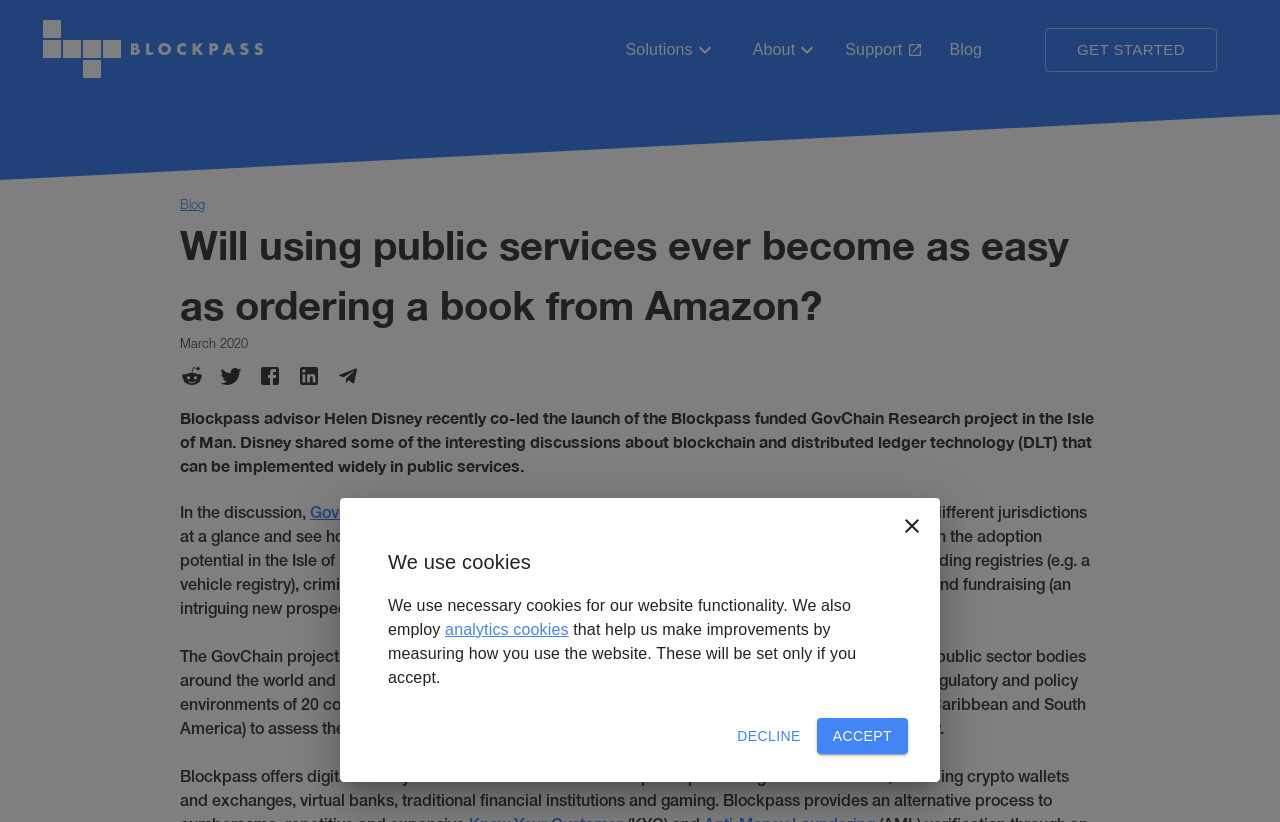Locate the bounding box coordinates of the clickable region necessary to complete the following instruction: "Visit the Blog page". Provide the coordinates in the format of four float numbers between 0 and 1, i.e., [left, top, right, bottom].

[0.734, 0.046, 0.779, 0.076]